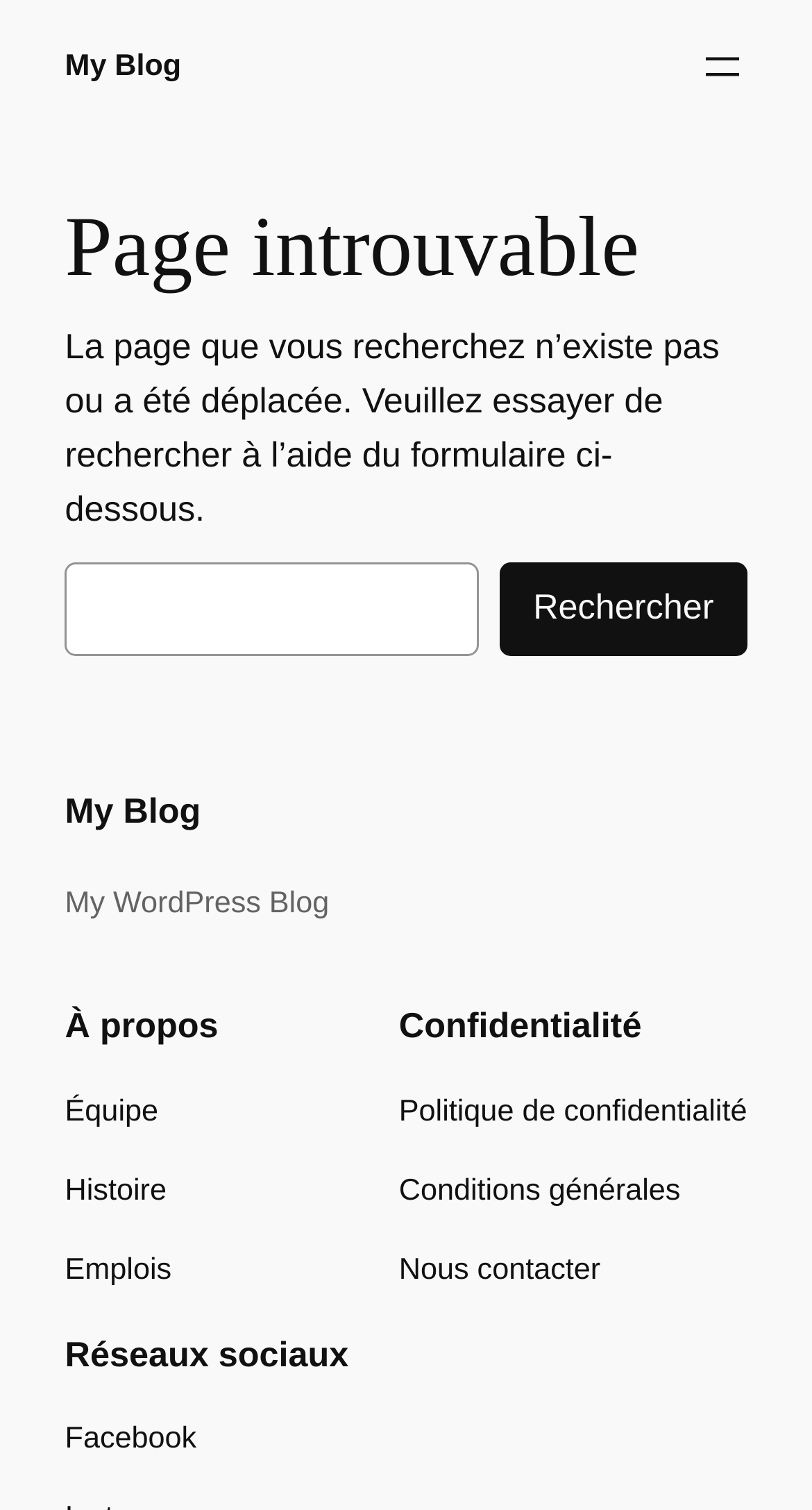Find the bounding box of the web element that fits this description: "Rechercher".

[0.616, 0.372, 0.92, 0.434]